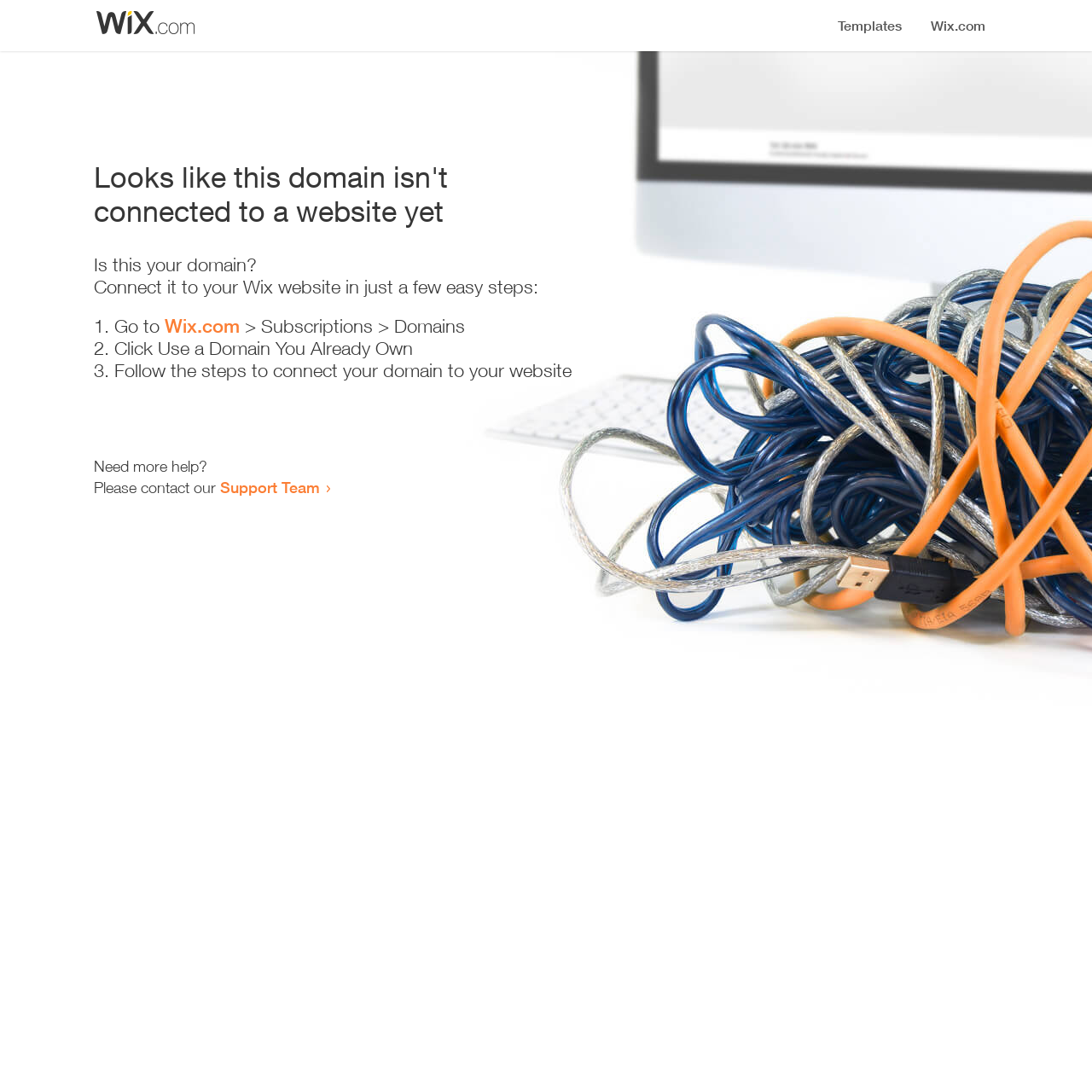How many steps are required to connect the domain?
Deliver a detailed and extensive answer to the question.

The webpage provides a list of steps to connect the domain, which includes '1. Go to Wix.com > Subscriptions > Domains', '2. Click Use a Domain You Already Own', and '3. Follow the steps to connect your domain to your website'. Therefore, there are 3 steps required to connect the domain.